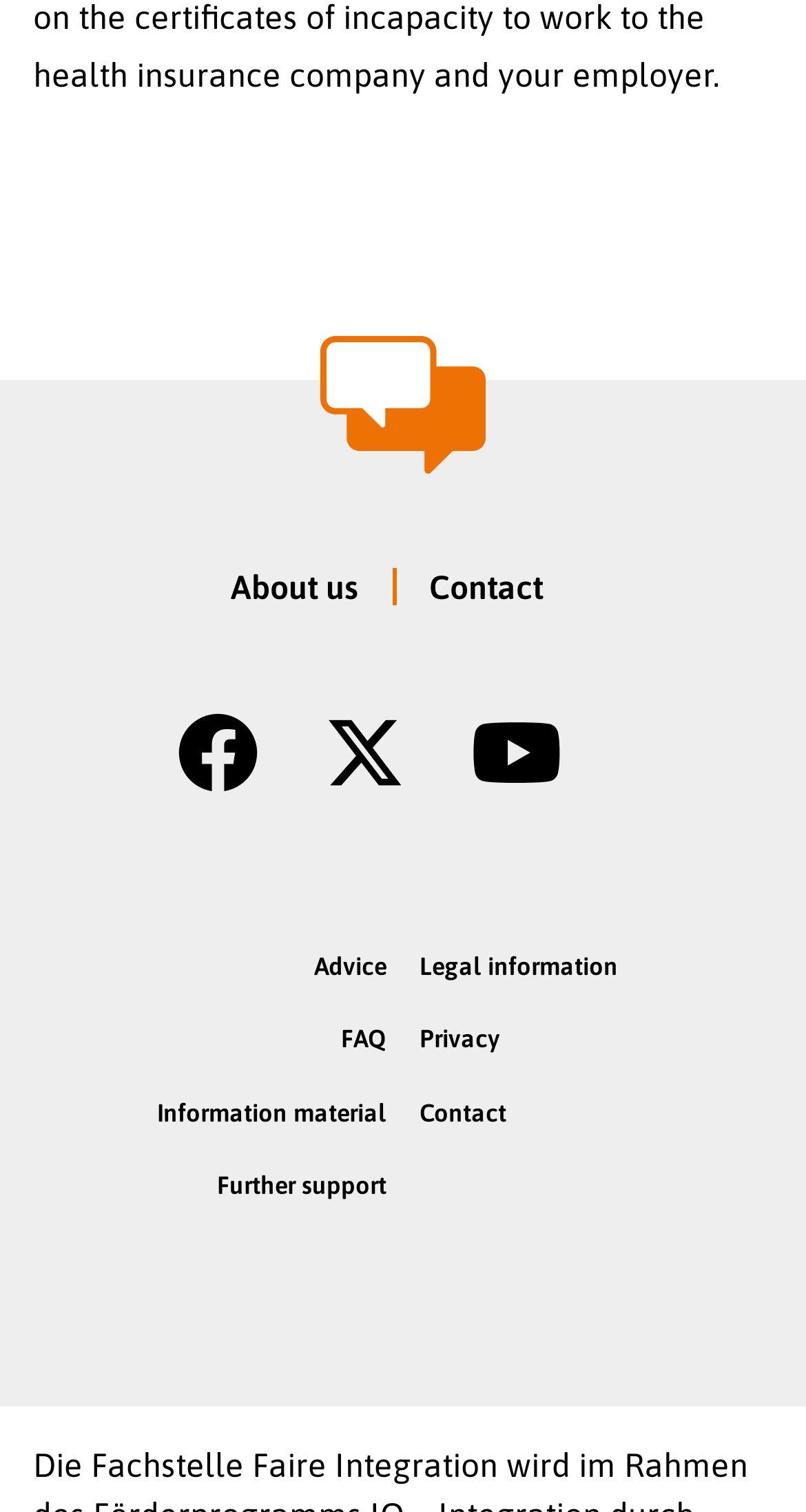Given the element description "Advice", identify the bounding box of the corresponding UI element.

[0.39, 0.629, 0.479, 0.648]